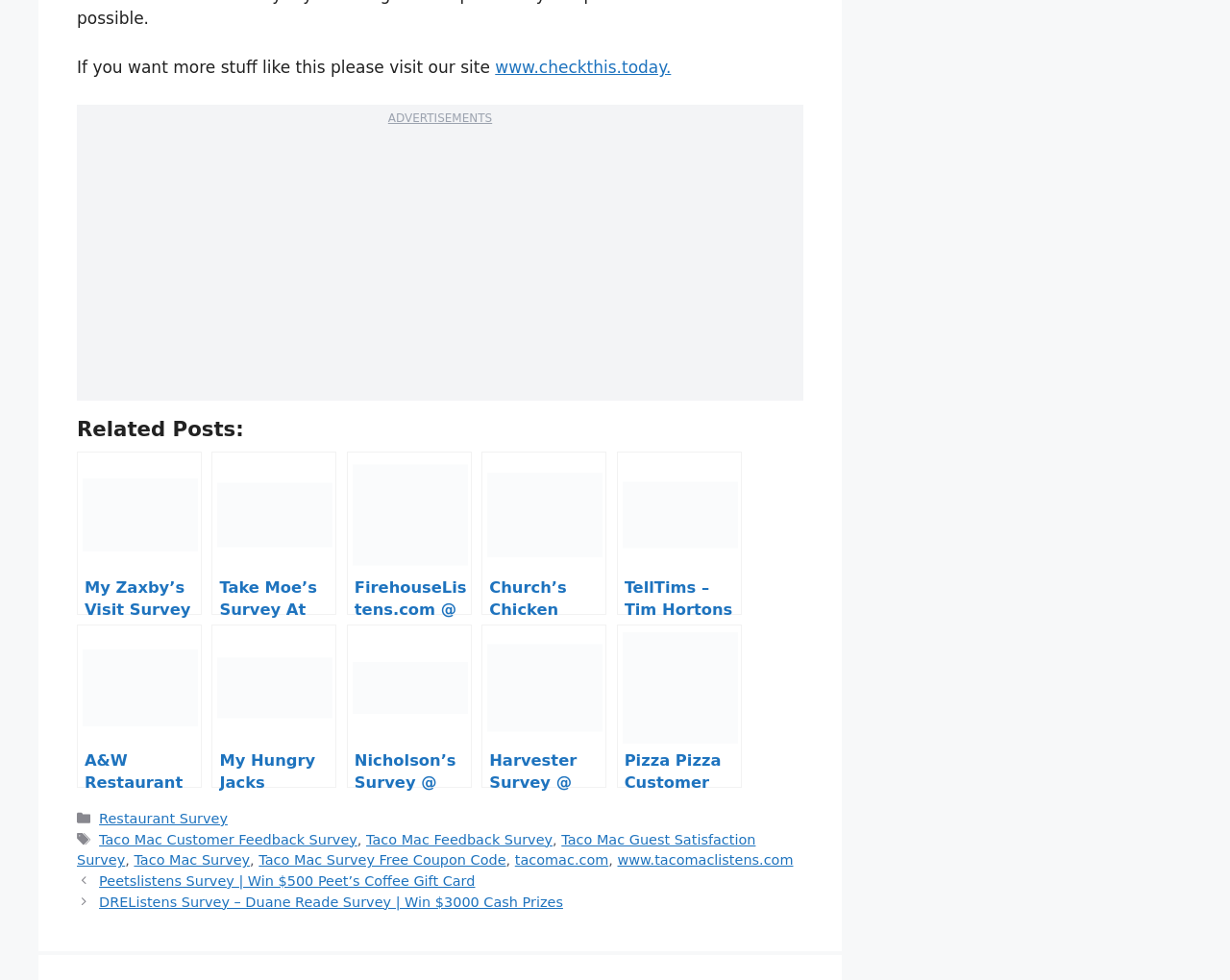Answer the following inquiry with a single word or phrase:
How many images are there in the Related Posts section?

5